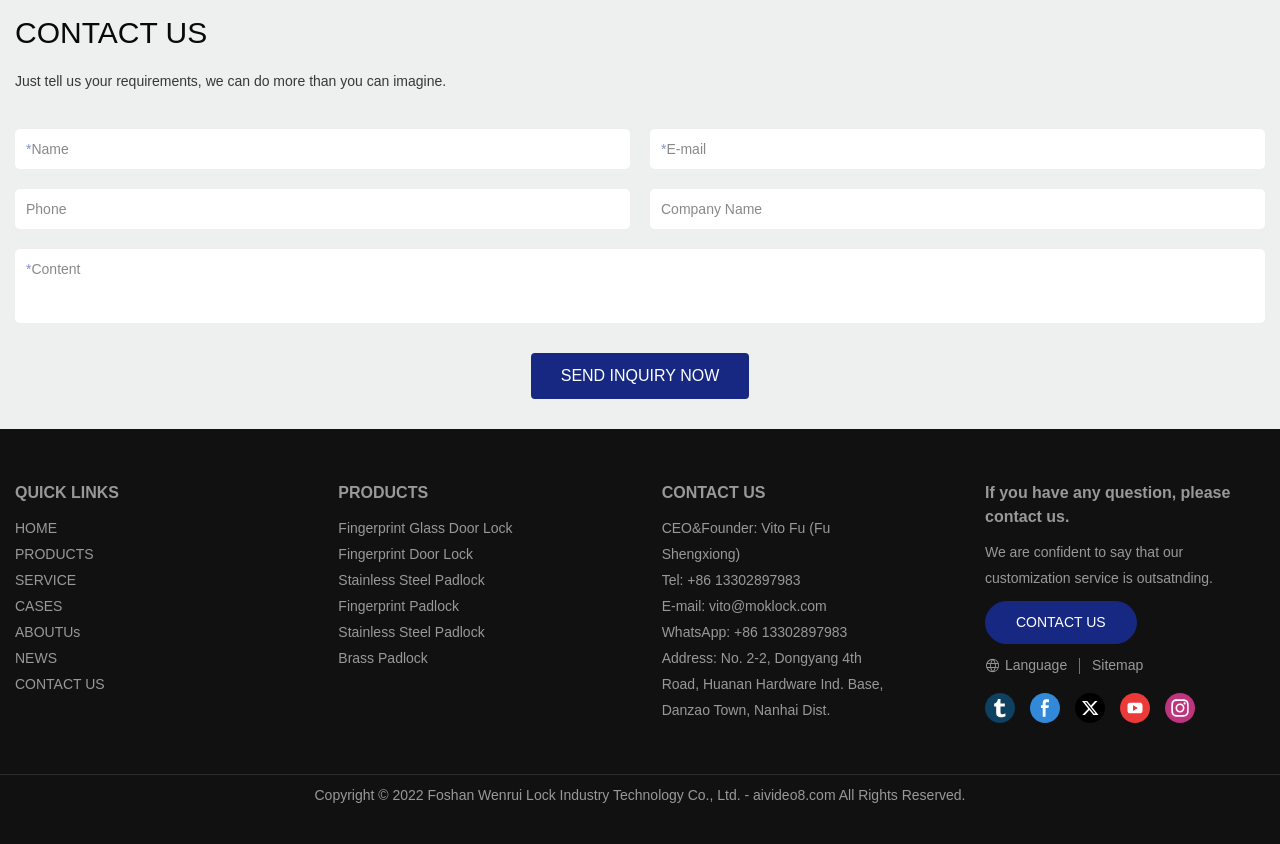What are the types of locks listed under 'PRODUCTS'? Look at the image and give a one-word or short phrase answer.

Fingerprint and stainless steel locks